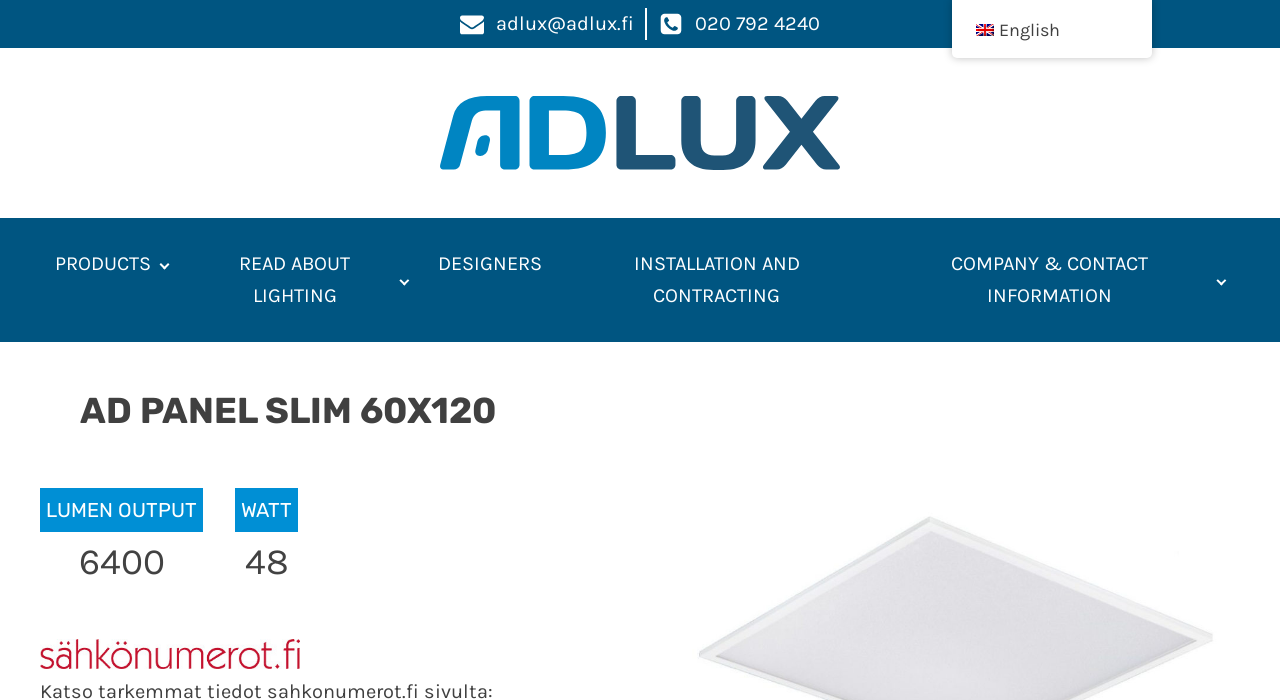Please determine the bounding box coordinates, formatted as (top-left x, top-left y, bottom-right x, bottom-right y), with all values as floating point numbers between 0 and 1. Identify the bounding box of the region described as: English English Finnish

[0.744, 0.0, 0.9, 0.083]